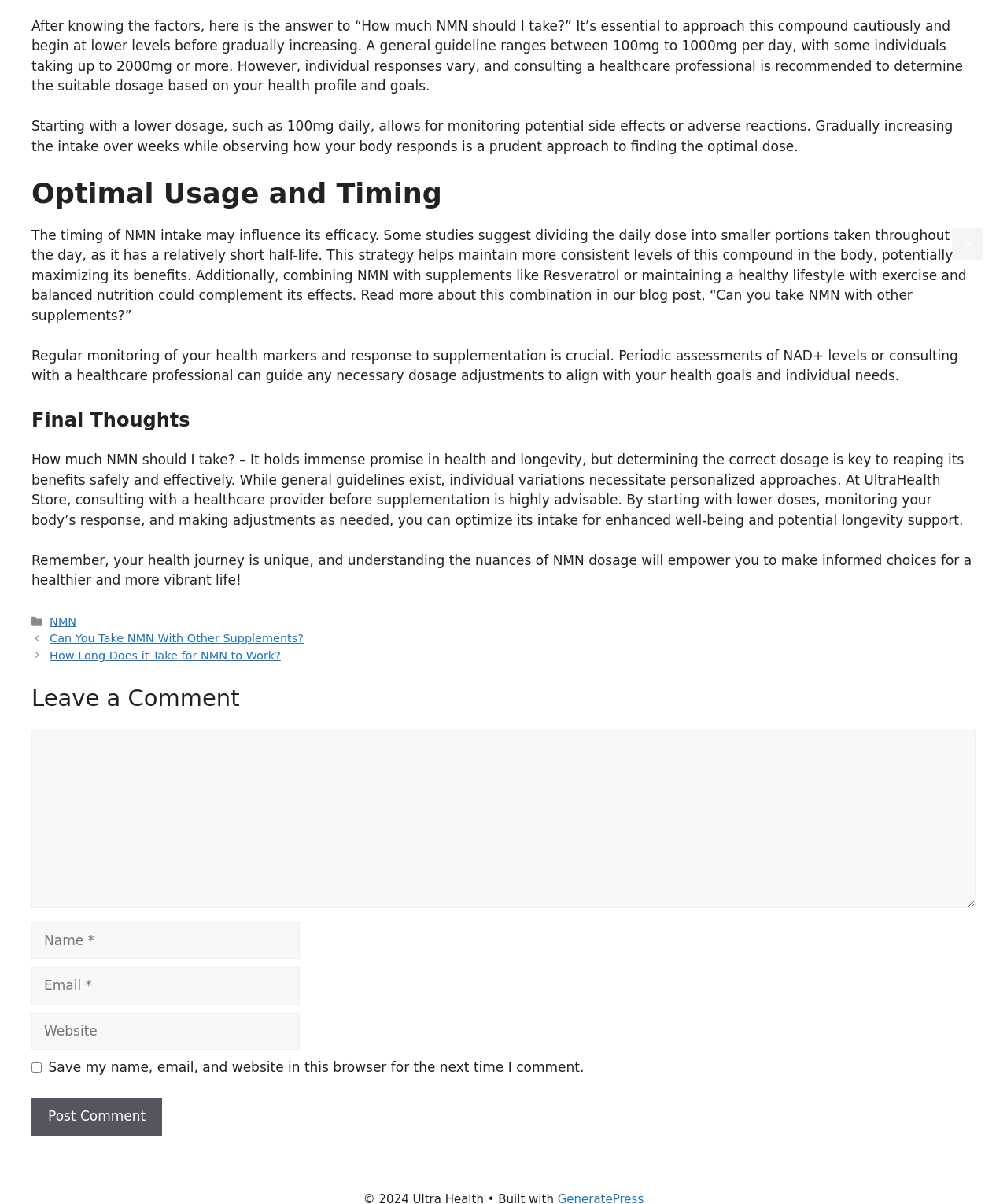Use a single word or phrase to answer the question: How often should I take NMN?

Divide daily dose into smaller portions